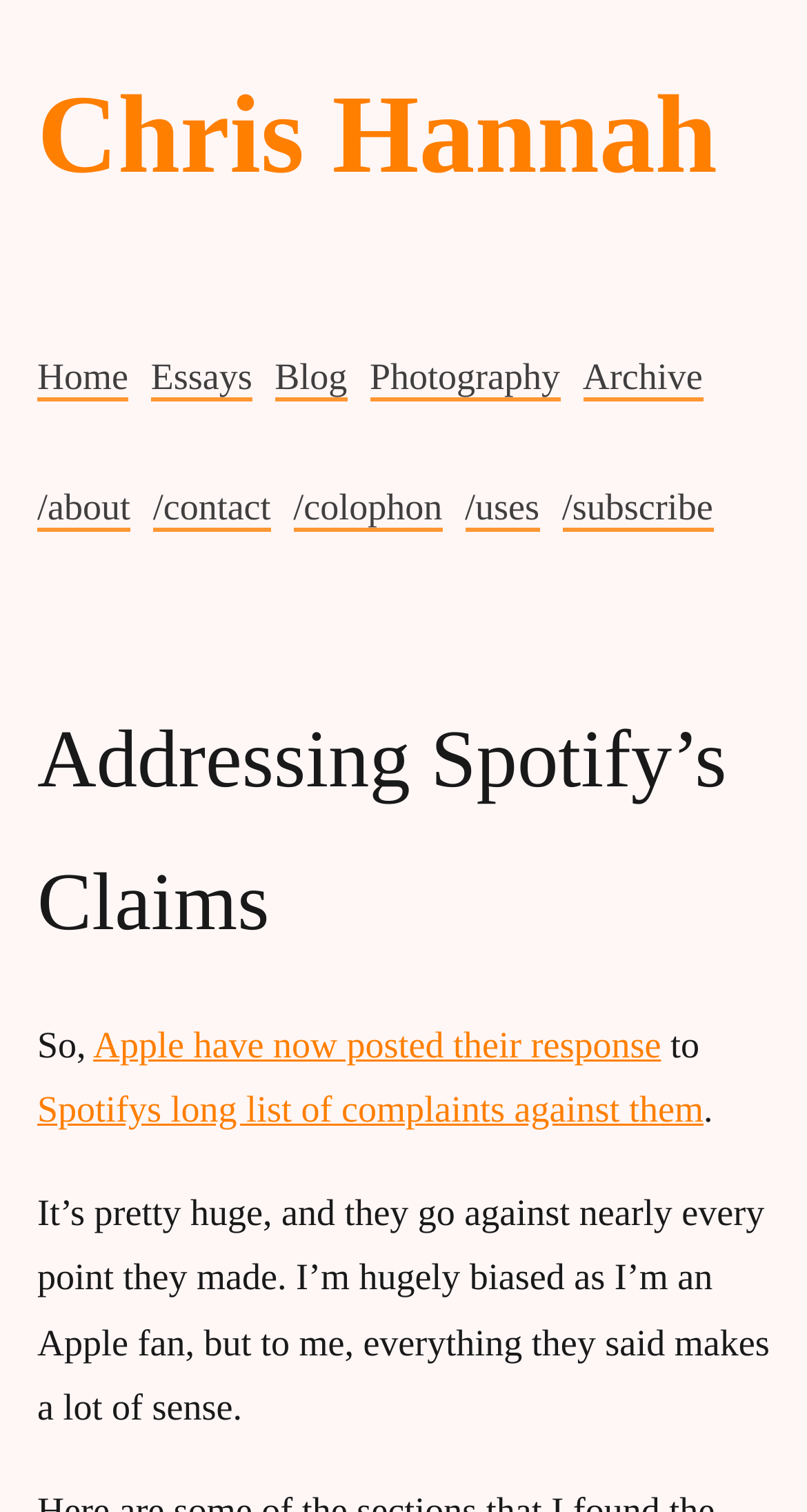Please provide the bounding box coordinates for the UI element as described: "BitBox". The coordinates must be four floats between 0 and 1, represented as [left, top, right, bottom].

None